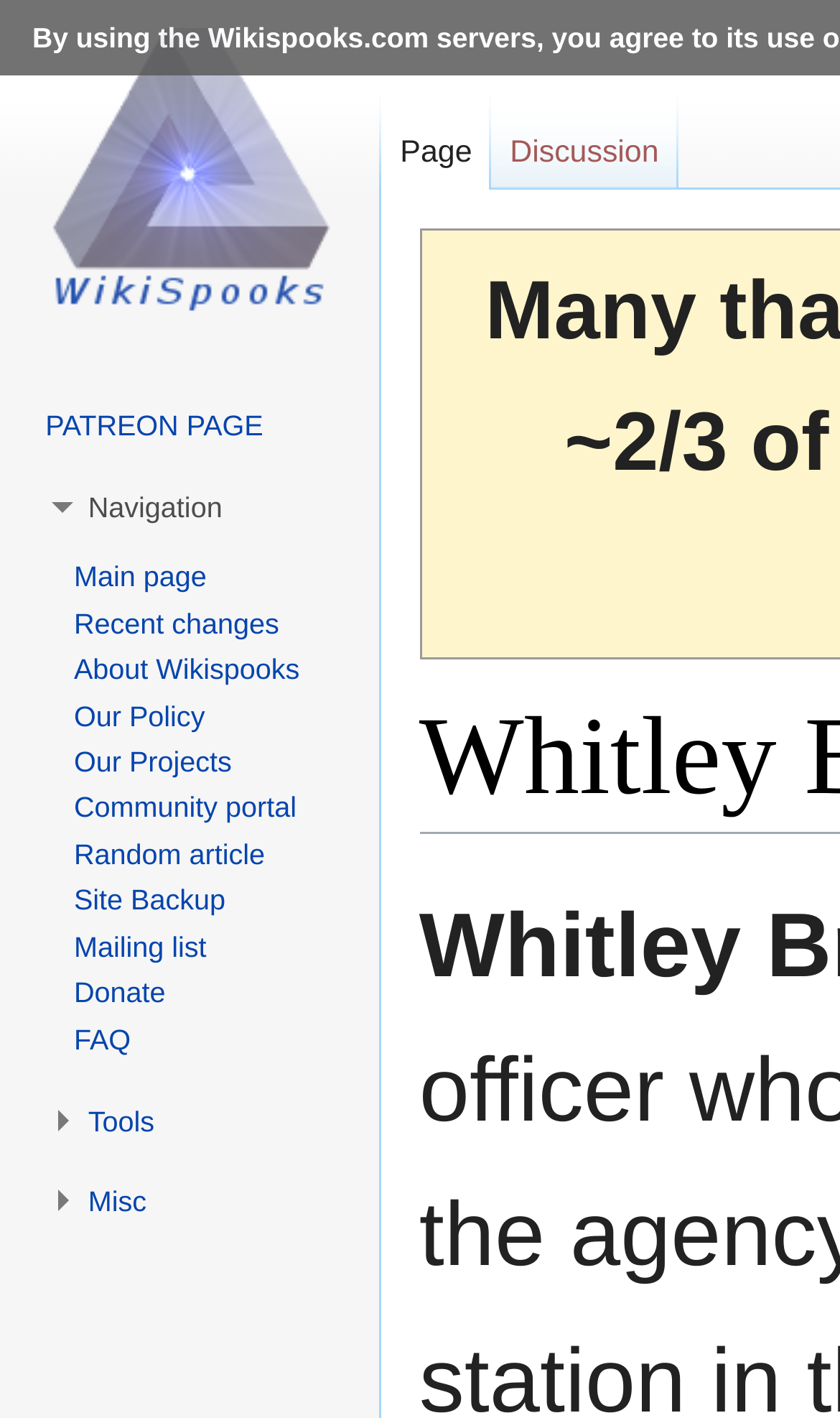What is the name of the person on this webpage?
Answer the question with just one word or phrase using the image.

Whitley Bruner